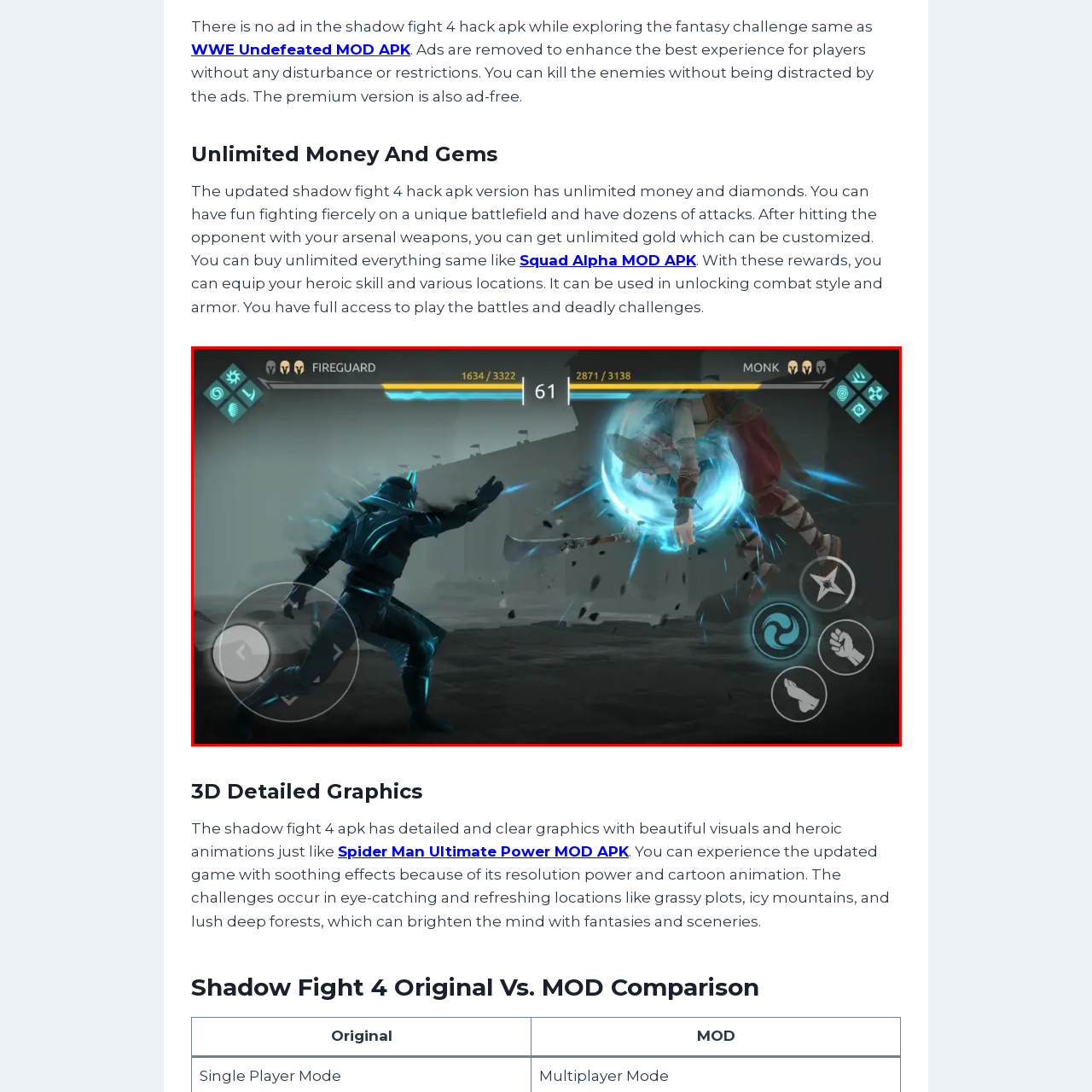Analyze the image highlighted by the red bounding box and give a one-word or phrase answer to the query: Where is the joystick located in the game's interface?

Lower left